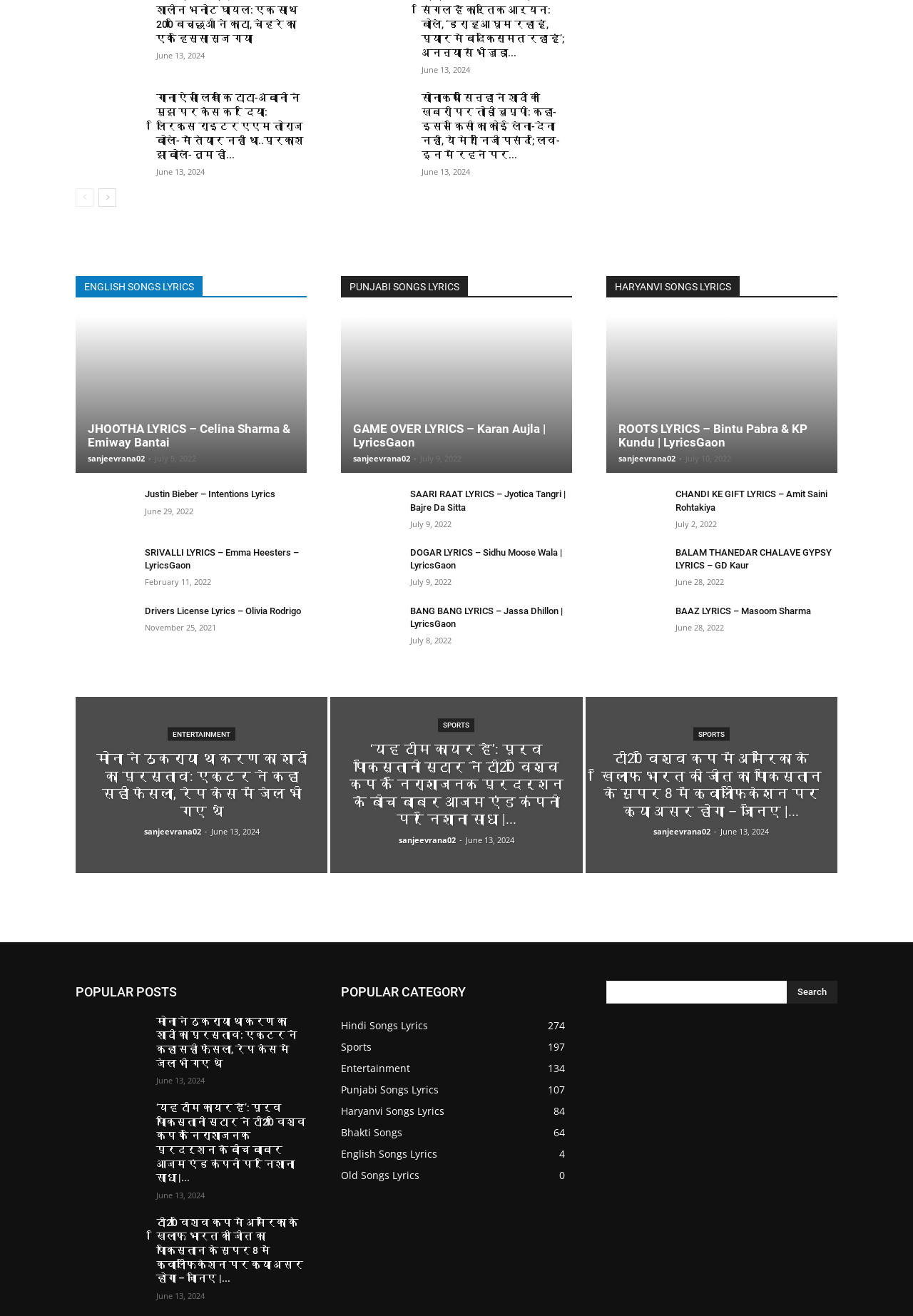How many categories of song lyrics are listed on this webpage?
Please provide a single word or phrase as your answer based on the screenshot.

3